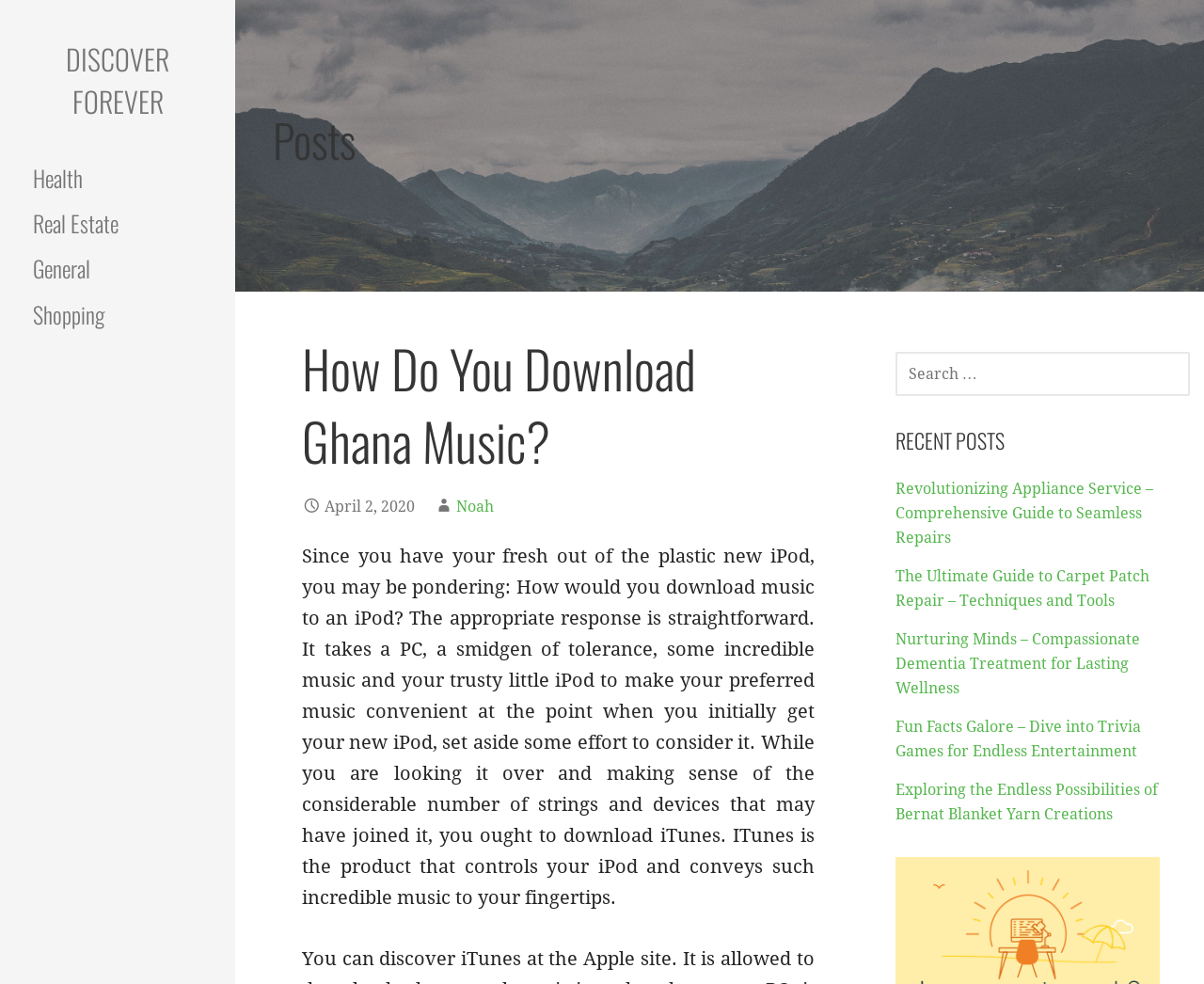What is the date of the post 'How Do You Download Ghana Music?'?
Carefully analyze the image and provide a detailed answer to the question.

The date of the post 'How Do You Download Ghana Music?' is April 2, 2020, as indicated by the text 'April 2, 2020' listed below the post title and author name.